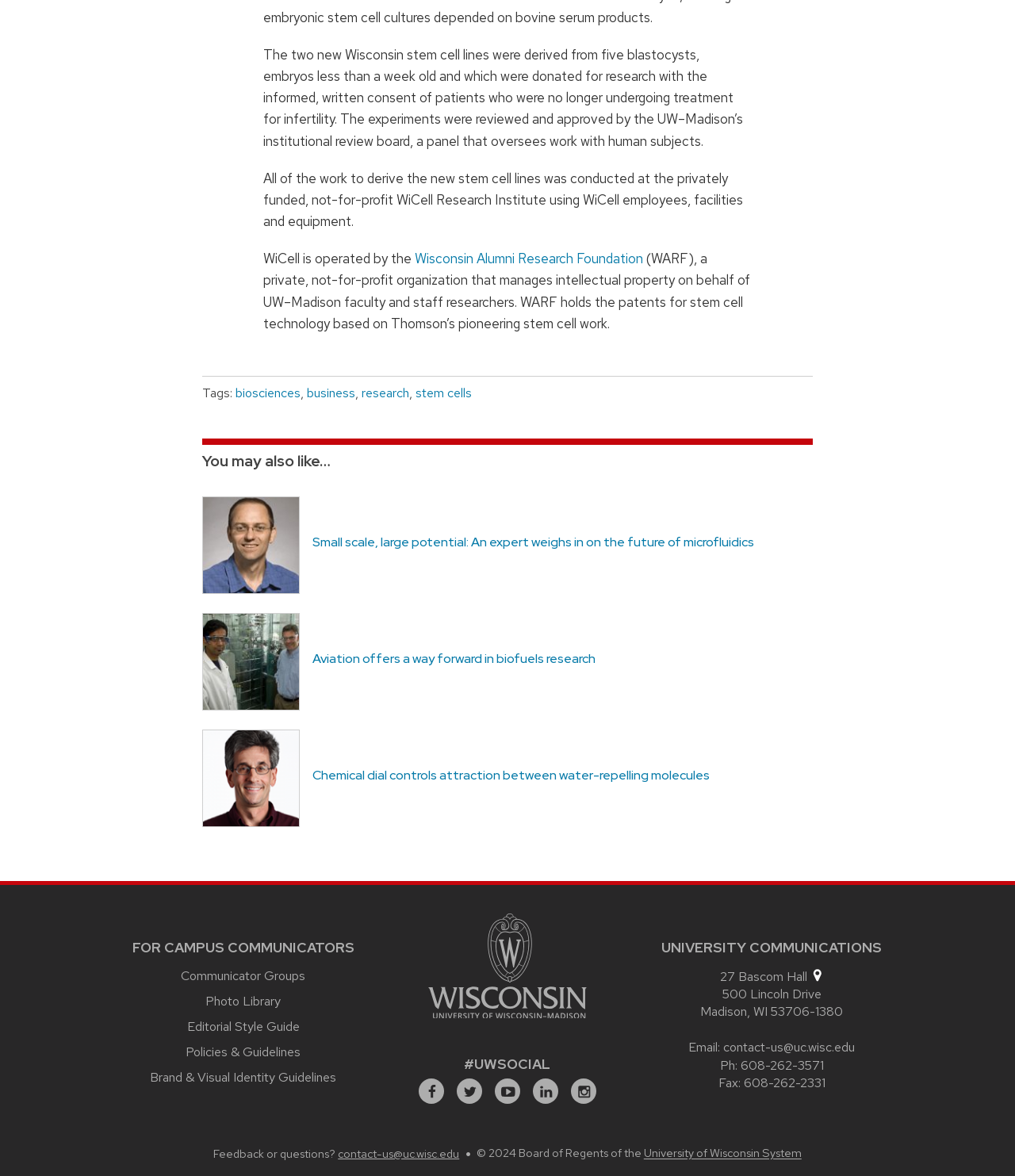Locate the coordinates of the bounding box for the clickable region that fulfills this instruction: "Read about avoiding hidden states in the safety system".

None